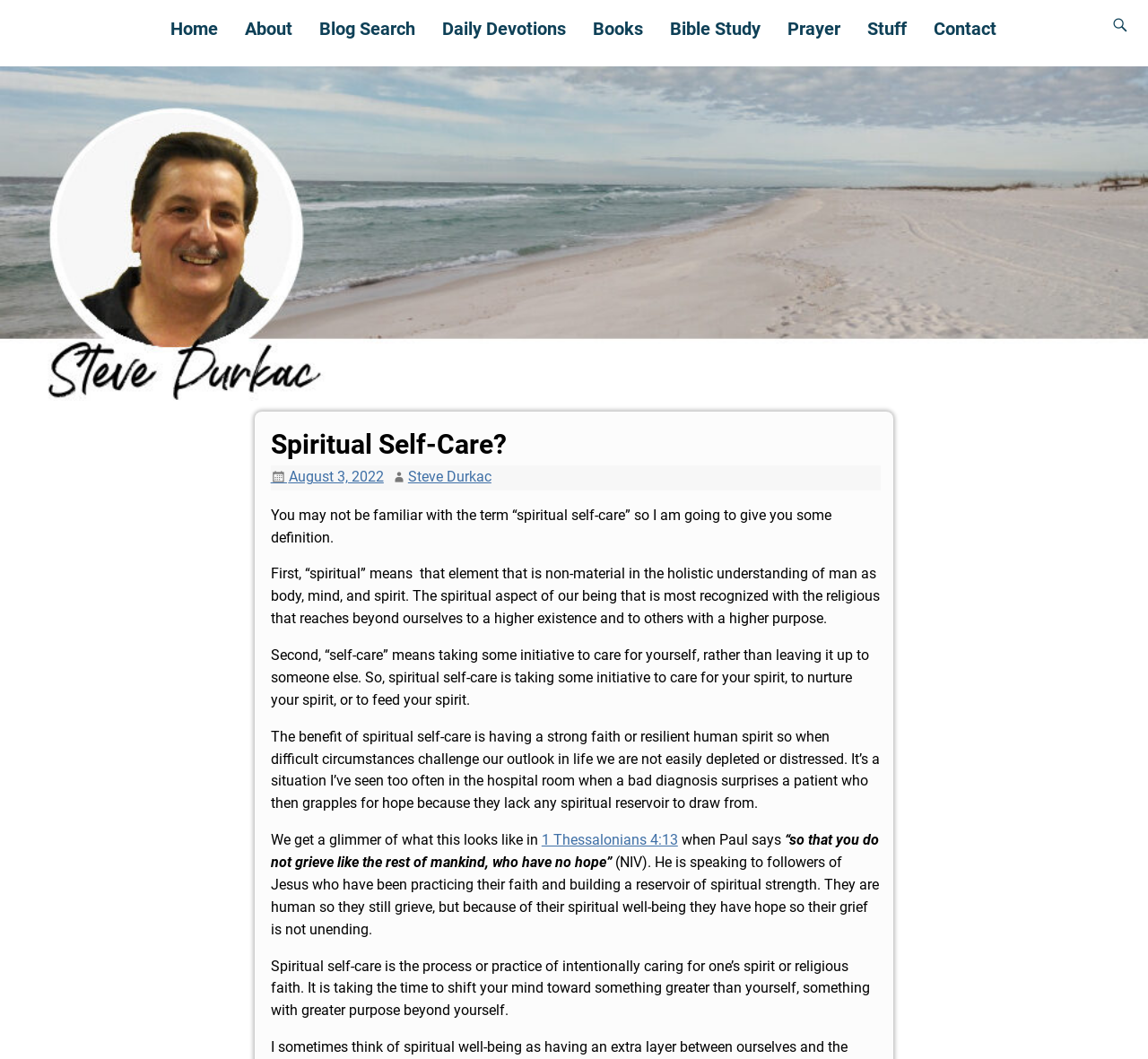What is the reference mentioned in the article?
Based on the image, provide a one-word or brief-phrase response.

1 Thessalonians 4:13